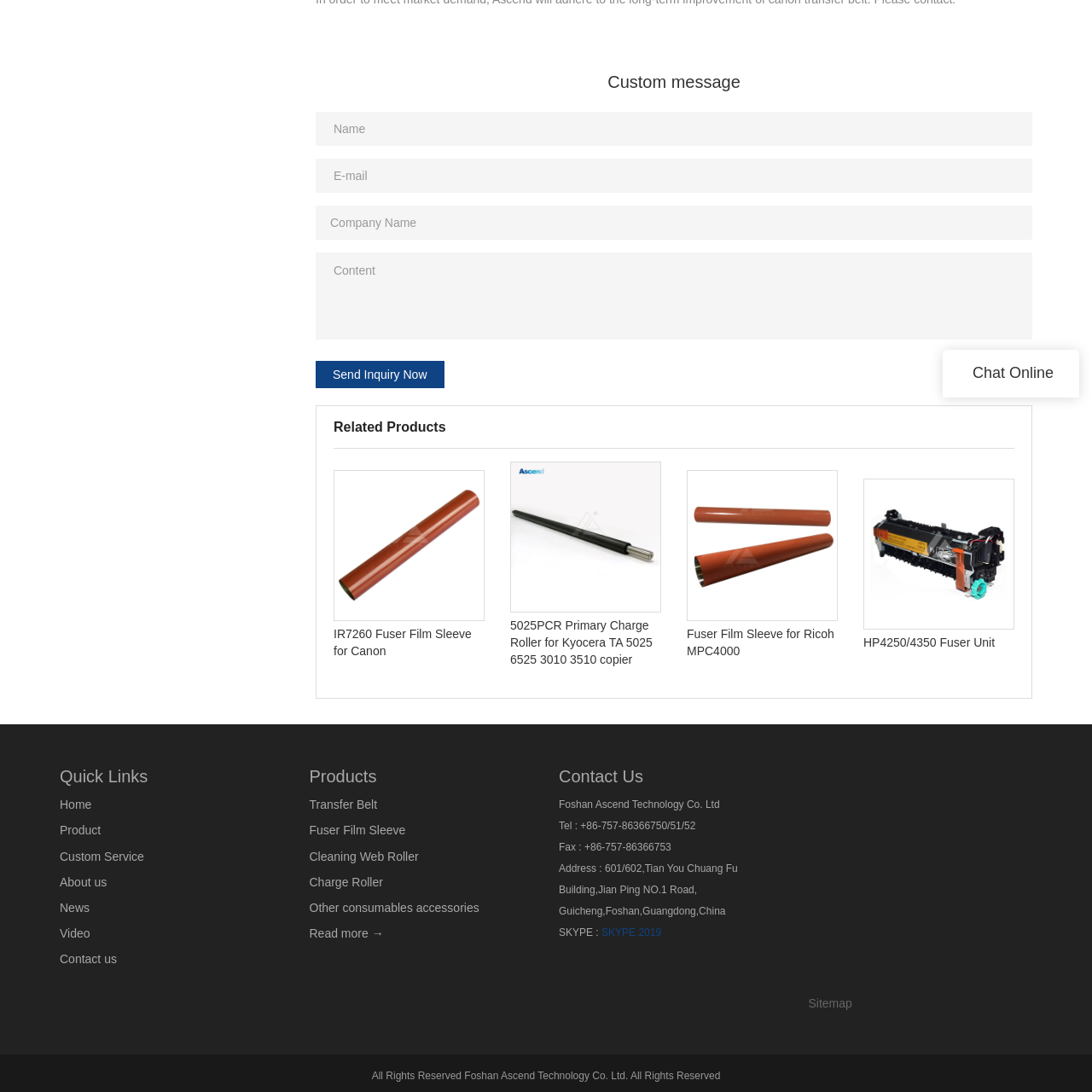What type of printers is the IR7260 Fuser Film Sleeve designed for?
Observe the image inside the red bounding box and give a concise answer using a single word or phrase.

Canon IR7260 printers